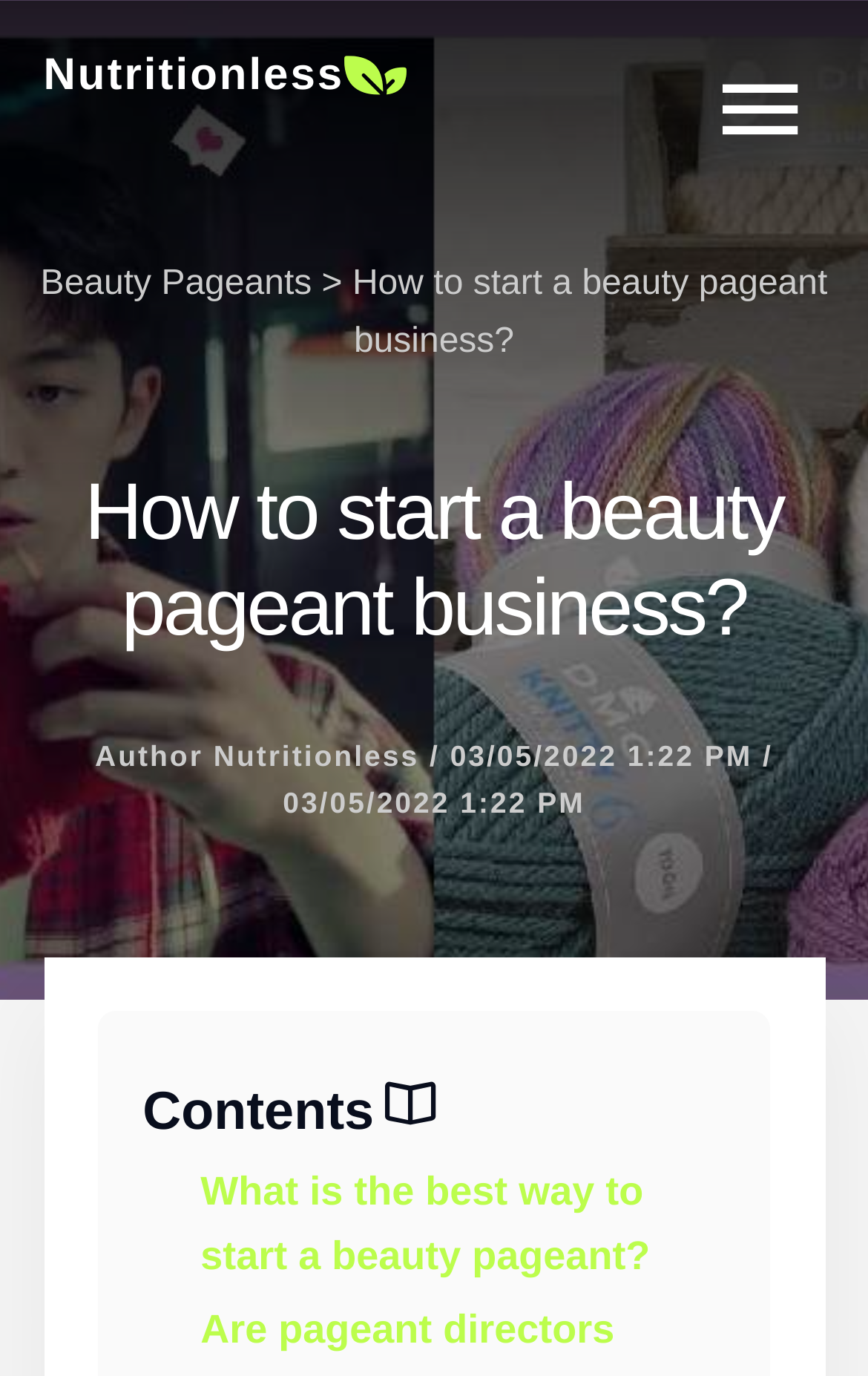Offer an extensive depiction of the webpage and its key elements.

The webpage is about starting a beauty pageant business. At the top left, there is a link to "Nutritionless" with an icon. To the right of this link, there is a button with an icon. Below these elements, there is a link to "Beauty Pageants". 

The main title "How to start a beauty pageant business?" is located at the top center of the page. Below the title, there is a section with the author's name "Nutritionless" and the publication date and time "03/05/2022 1:22 PM". 

Further down, there is a table of contents section with the title "Contents" at the top. Below this title, there is a link to "What is the best way to start a beauty pageant?" which is likely the first topic in the article.